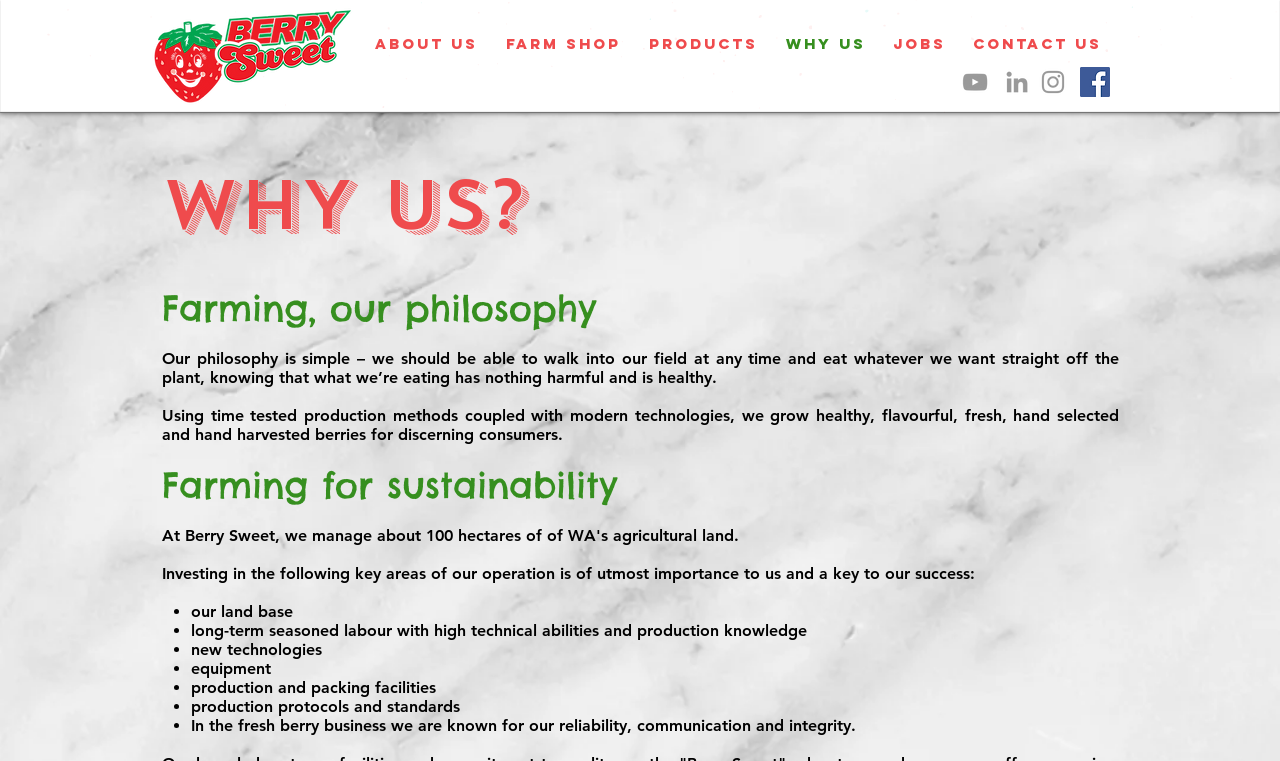Can you show the bounding box coordinates of the region to click on to complete the task described in the instruction: "Go to Jobs page"?

[0.69, 0.041, 0.752, 0.074]